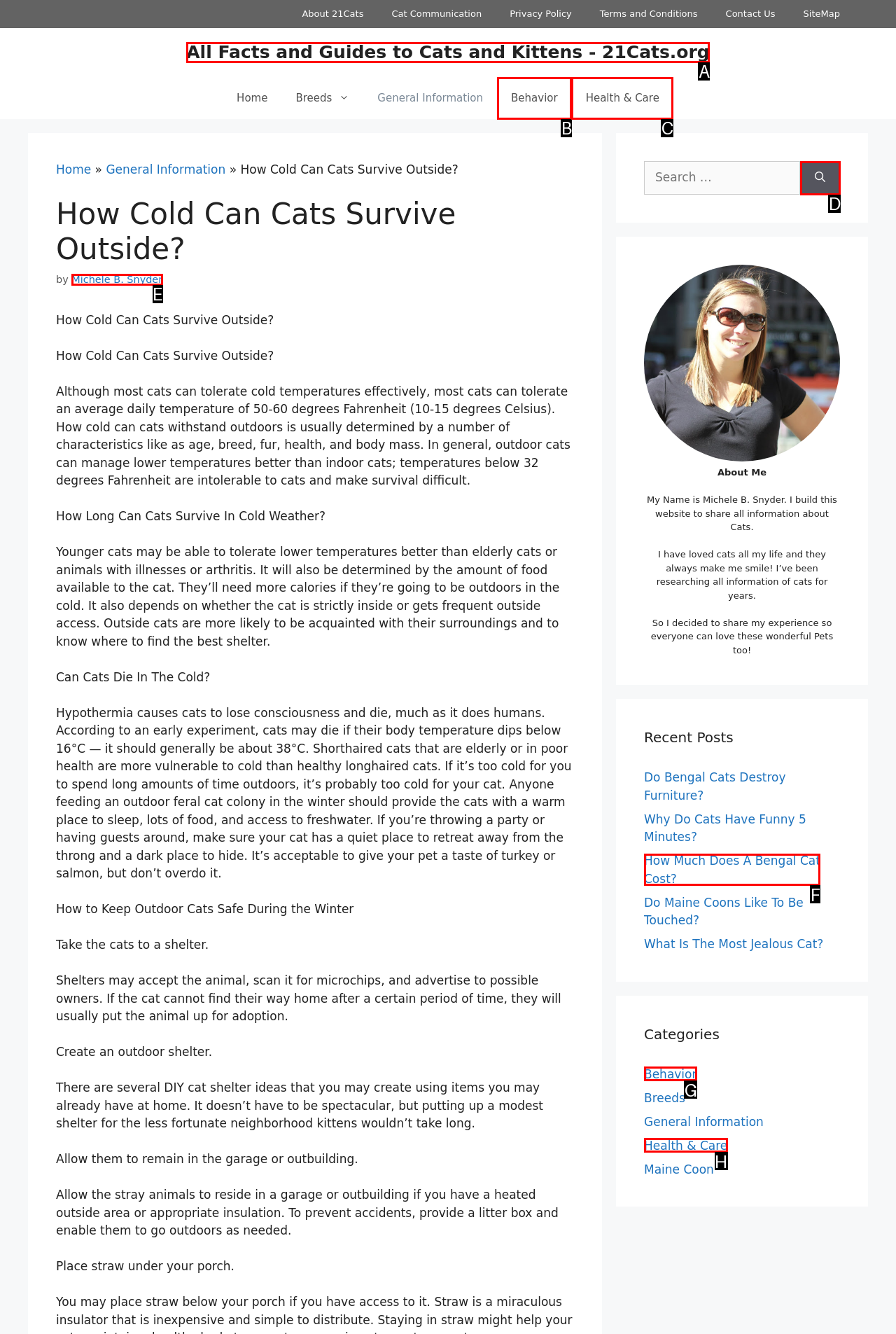Show which HTML element I need to click to perform this task: Search for something Answer with the letter of the correct choice.

D